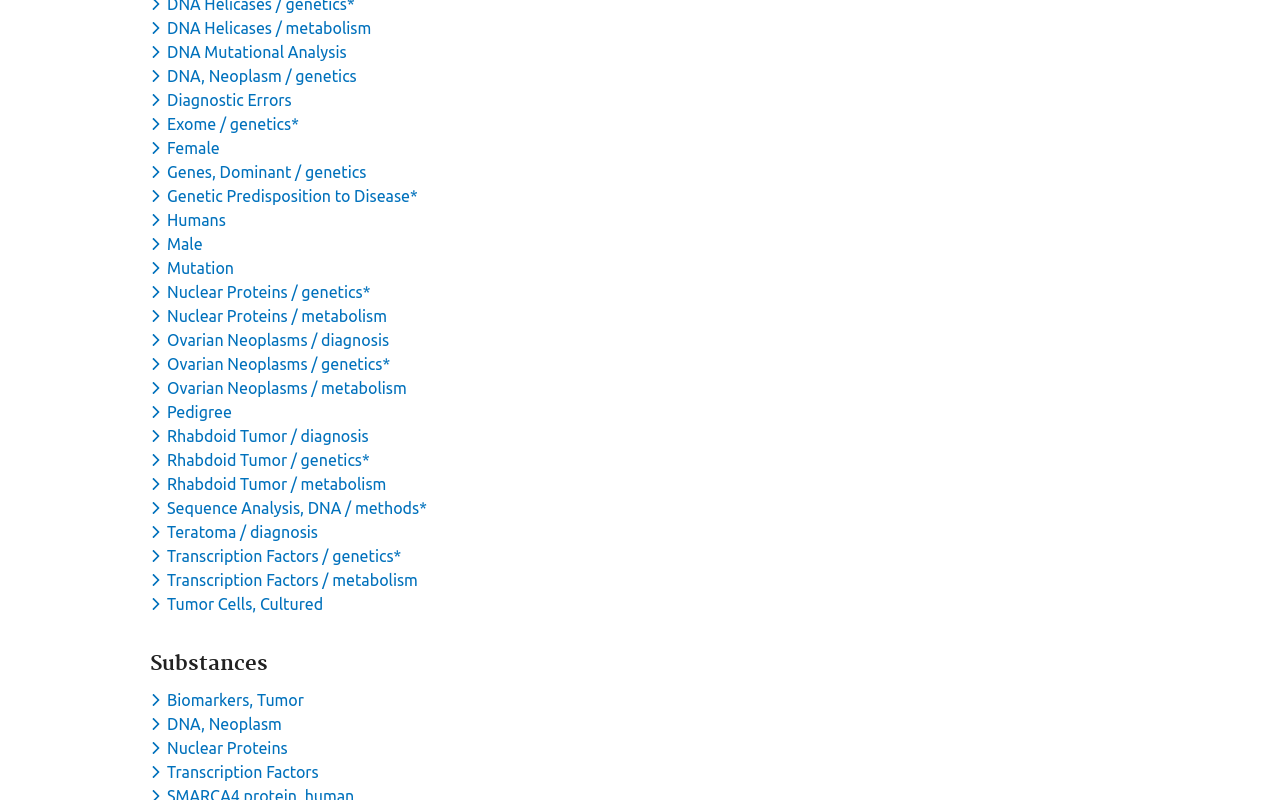How many keywords are related to Ovarian Neoplasms?
Please provide a single word or phrase based on the screenshot.

3